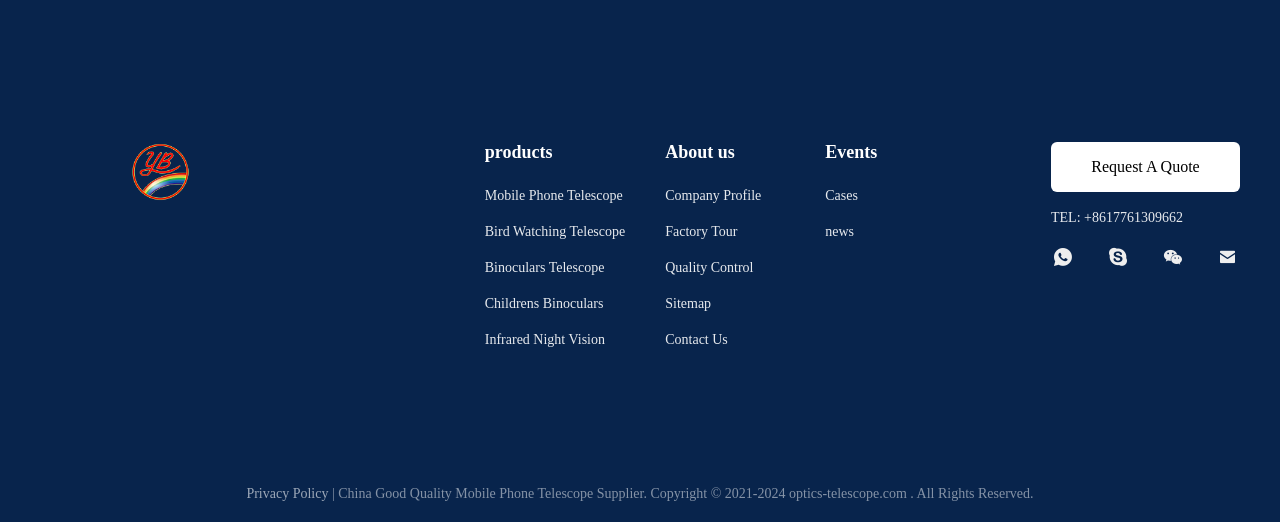Please provide a brief answer to the following inquiry using a single word or phrase:
What is the company name?

Xiangyang Youbo Photoelectric Co., Ltd